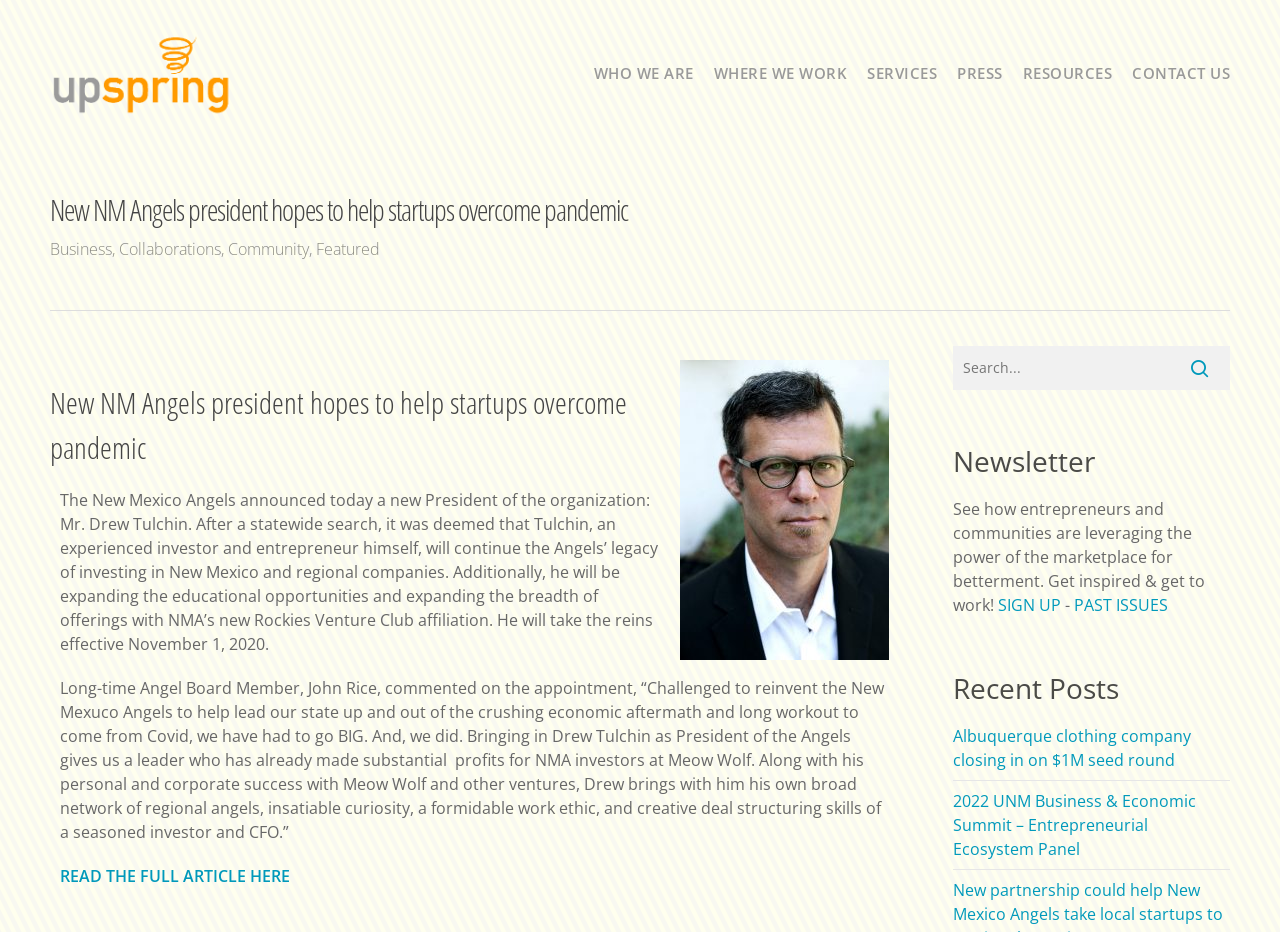Specify the bounding box coordinates of the area that needs to be clicked to achieve the following instruction: "Create a Hanukkah design".

None